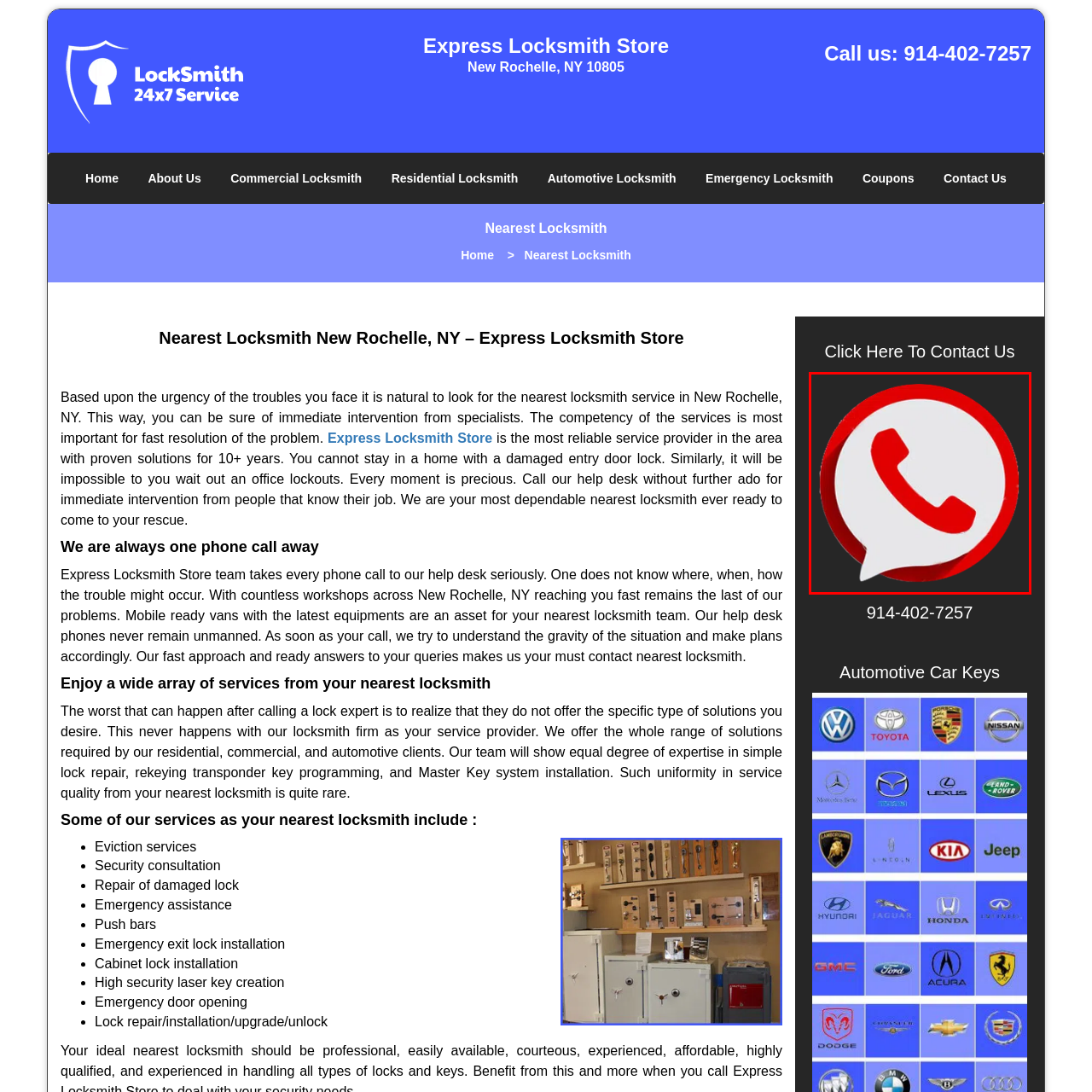What is the likely location of the Express Locksmith Store?
Examine the content inside the red bounding box in the image and provide a thorough answer to the question based on that visual information.

The likely location of the Express Locksmith Store is New Rochelle, NY because the caption mentions that the image represents the contact information for the Express Locksmith Store located in New Rochelle, NY, implying a direct connection between the image and the store's location.